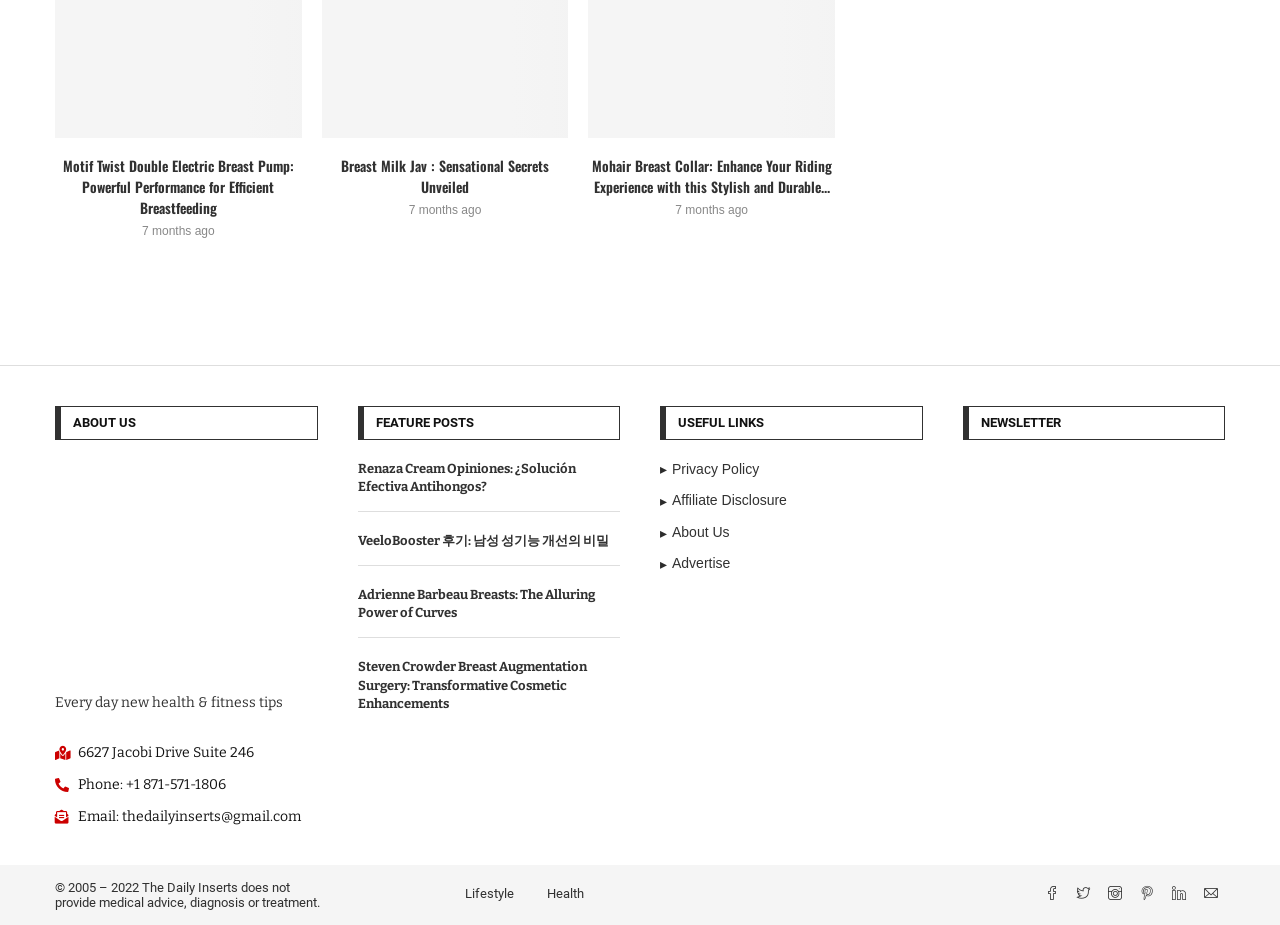Please identify the bounding box coordinates of the element's region that needs to be clicked to fulfill the following instruction: "Read about Motif Twist Double Electric Breast Pump". The bounding box coordinates should consist of four float numbers between 0 and 1, i.e., [left, top, right, bottom].

[0.049, 0.167, 0.23, 0.235]